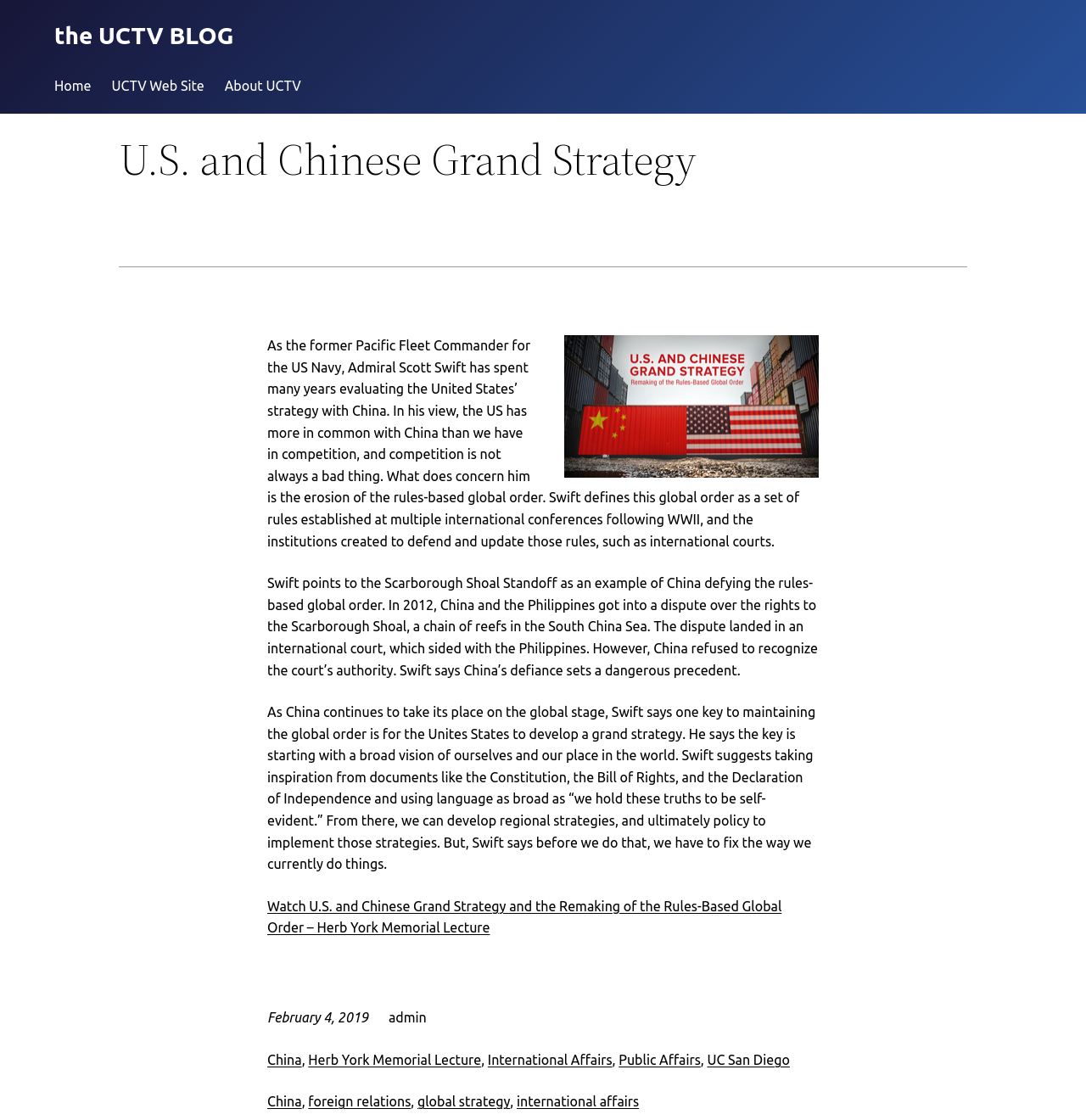Extract the bounding box coordinates for the HTML element that matches this description: "China". The coordinates should be four float numbers between 0 and 1, i.e., [left, top, right, bottom].

[0.246, 0.977, 0.278, 0.99]